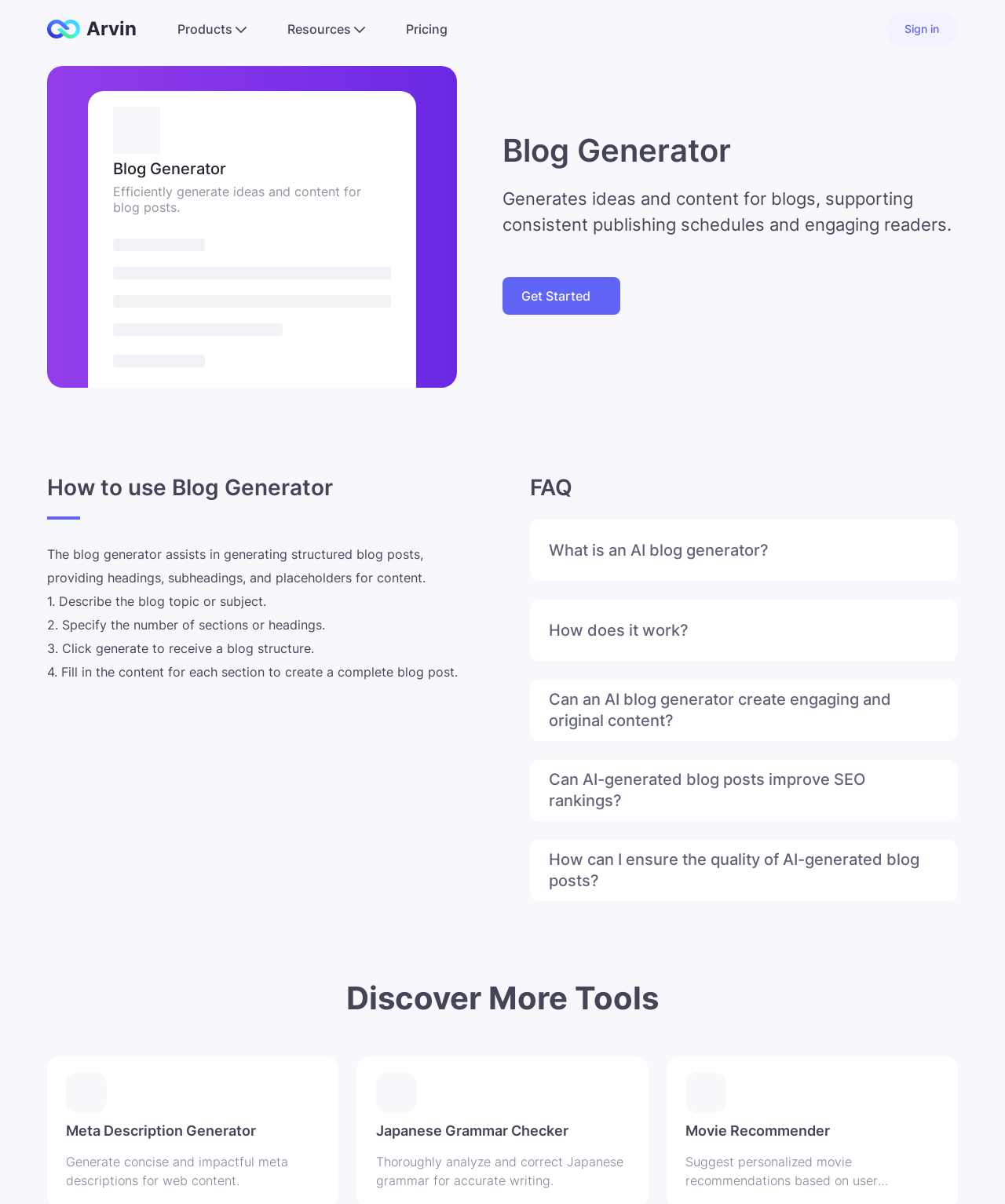Summarize the contents and layout of the webpage in detail.

The webpage is about a Blog Generator tool that helps users generate ideas and content for blog posts efficiently. At the top left corner, there is a logo "Arvin" with a link, accompanied by a navigation menu with three buttons: "Products", "Resources", and "Pricing". On the top right corner, there is a "Sign in" button.

Below the navigation menu, there is a heading "Blog Generator" with a brief description of the tool. A prominent call-to-action button "Get Started" is placed below the heading.

The main content of the webpage is divided into three sections. The first section explains how to use the Blog Generator, with a heading and four steps to follow. The second section is an FAQ section, with four collapsible buttons that expand to reveal answers to common questions about the tool. The third section is a list of "More Tools" with three headings: "Meta Description Generator", "Japanese Grammar Checker", and "Movie Recommender".

Throughout the webpage, there are several images, including the logo, navigation menu icons, and possibly other decorative elements. The overall layout is organized, with clear headings and concise text that effectively communicates the purpose and functionality of the Blog Generator tool.